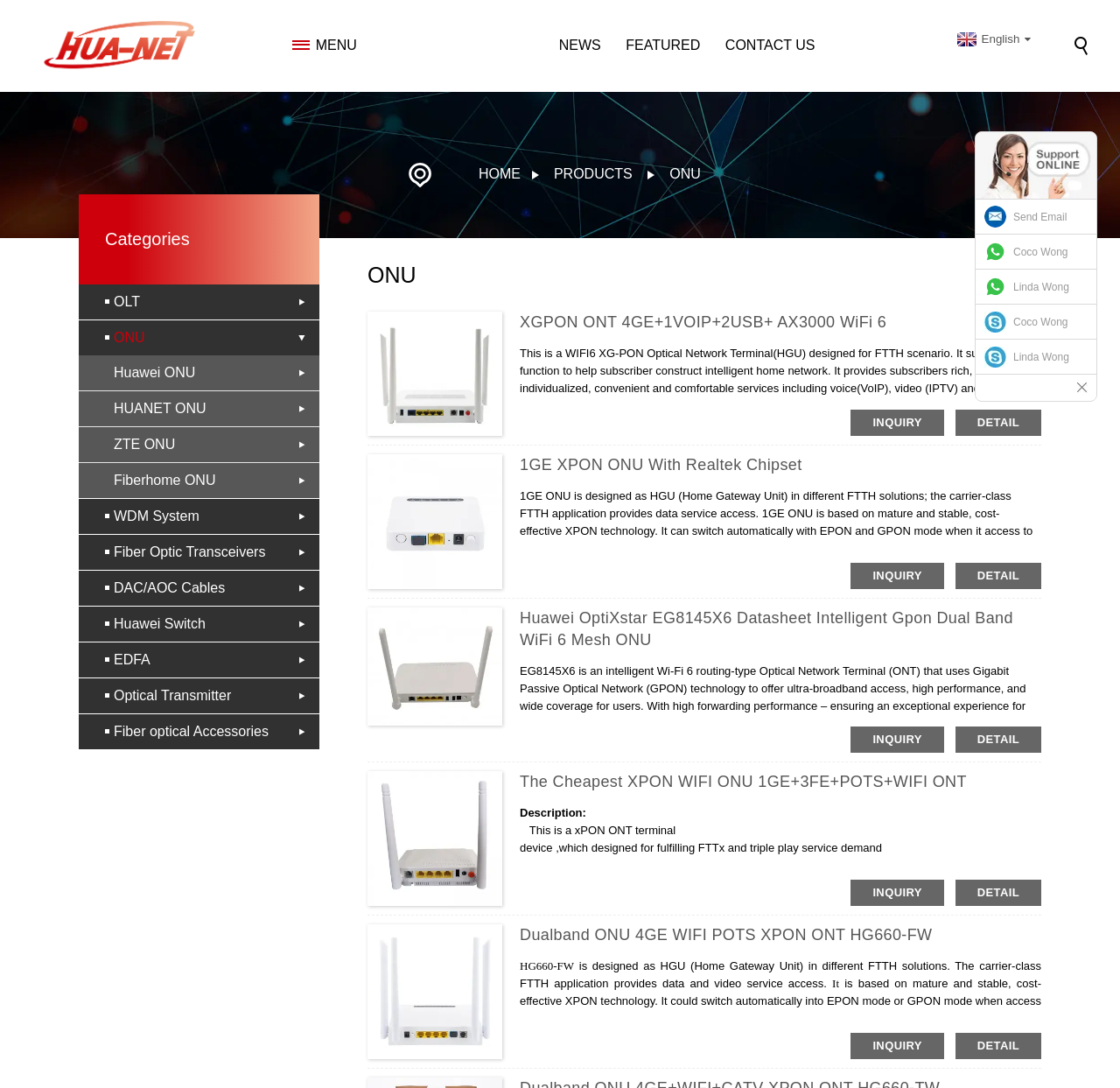What is the function of the 'INQUIRY' and 'DETAIL' links?
Using the picture, provide a one-word or short phrase answer.

To inquire or view product details